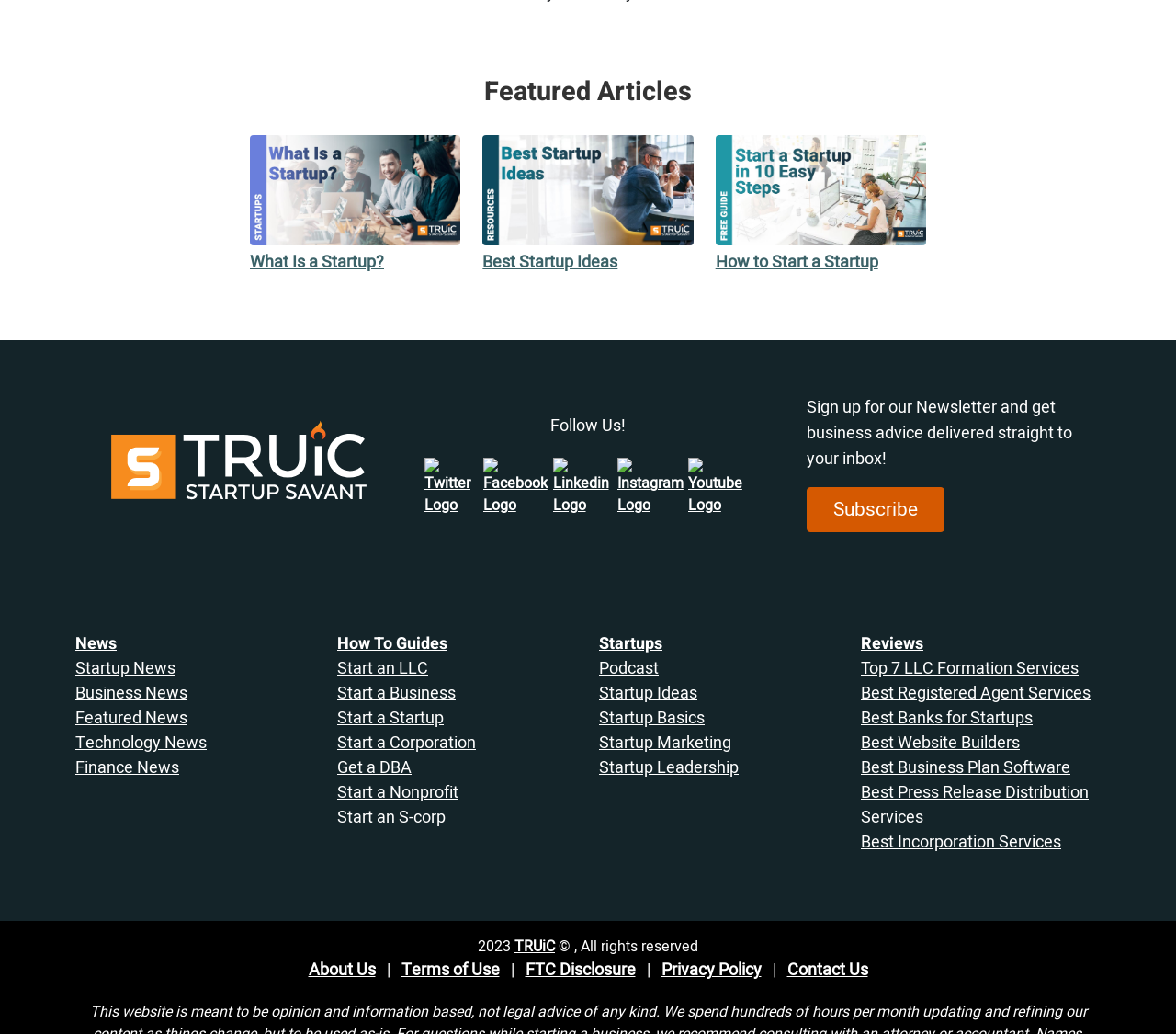Please mark the bounding box coordinates of the area that should be clicked to carry out the instruction: "Click on 'What Is a Startup?'".

[0.212, 0.242, 0.327, 0.266]